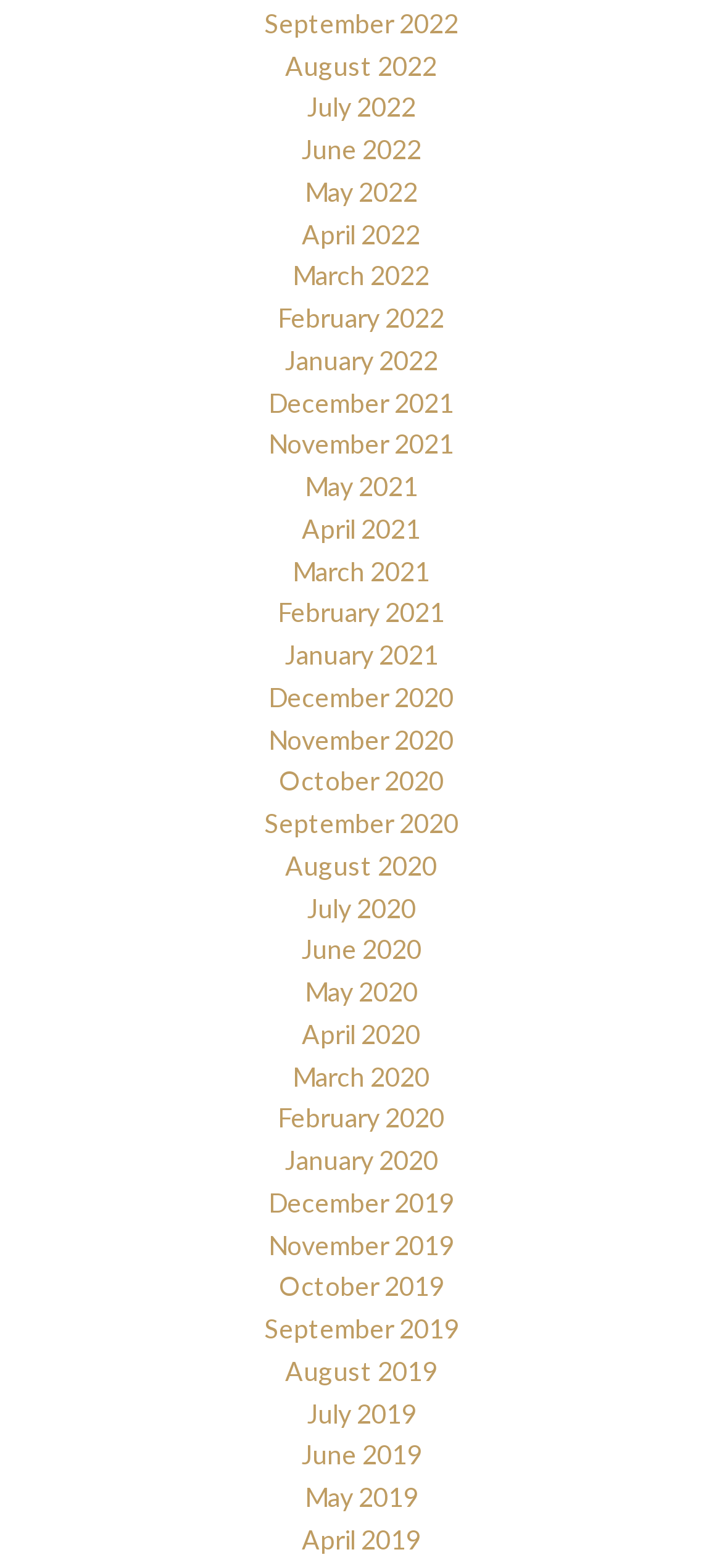Locate the bounding box coordinates of the element you need to click to accomplish the task described by this instruction: "Go to August 2020".

[0.395, 0.542, 0.605, 0.562]